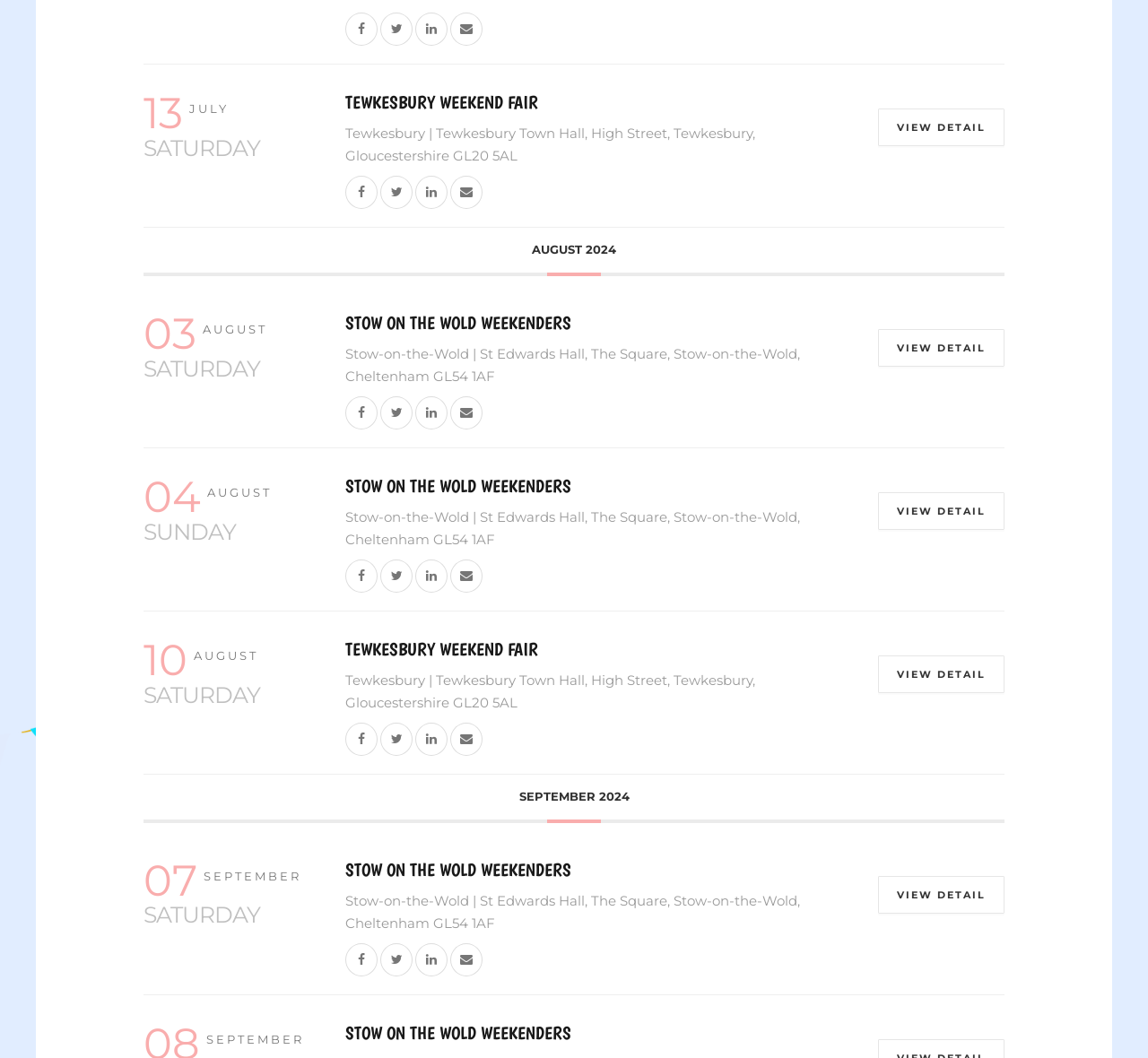What is the location of the Stow on the Wold Weekenders event?
Answer with a single word or phrase, using the screenshot for reference.

St Edwards Hall, The Square, Stow-on-the-Wold, Cheltenham GL54 1AF